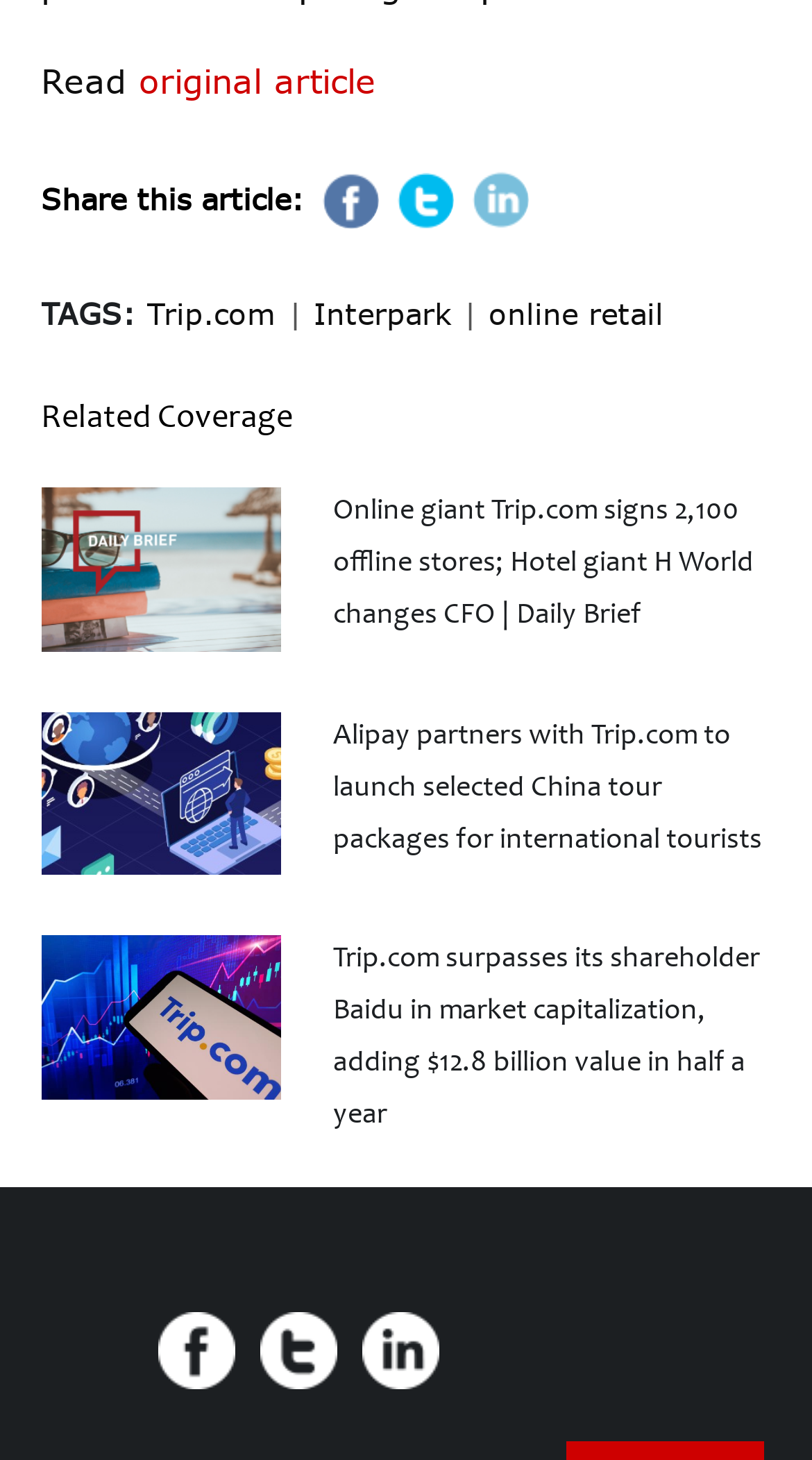For the following element description, predict the bounding box coordinates in the format (top-left x, top-left y, bottom-right x, bottom-right y). All values should be floating point numbers between 0 and 1. Description: online retail

[0.601, 0.203, 0.817, 0.227]